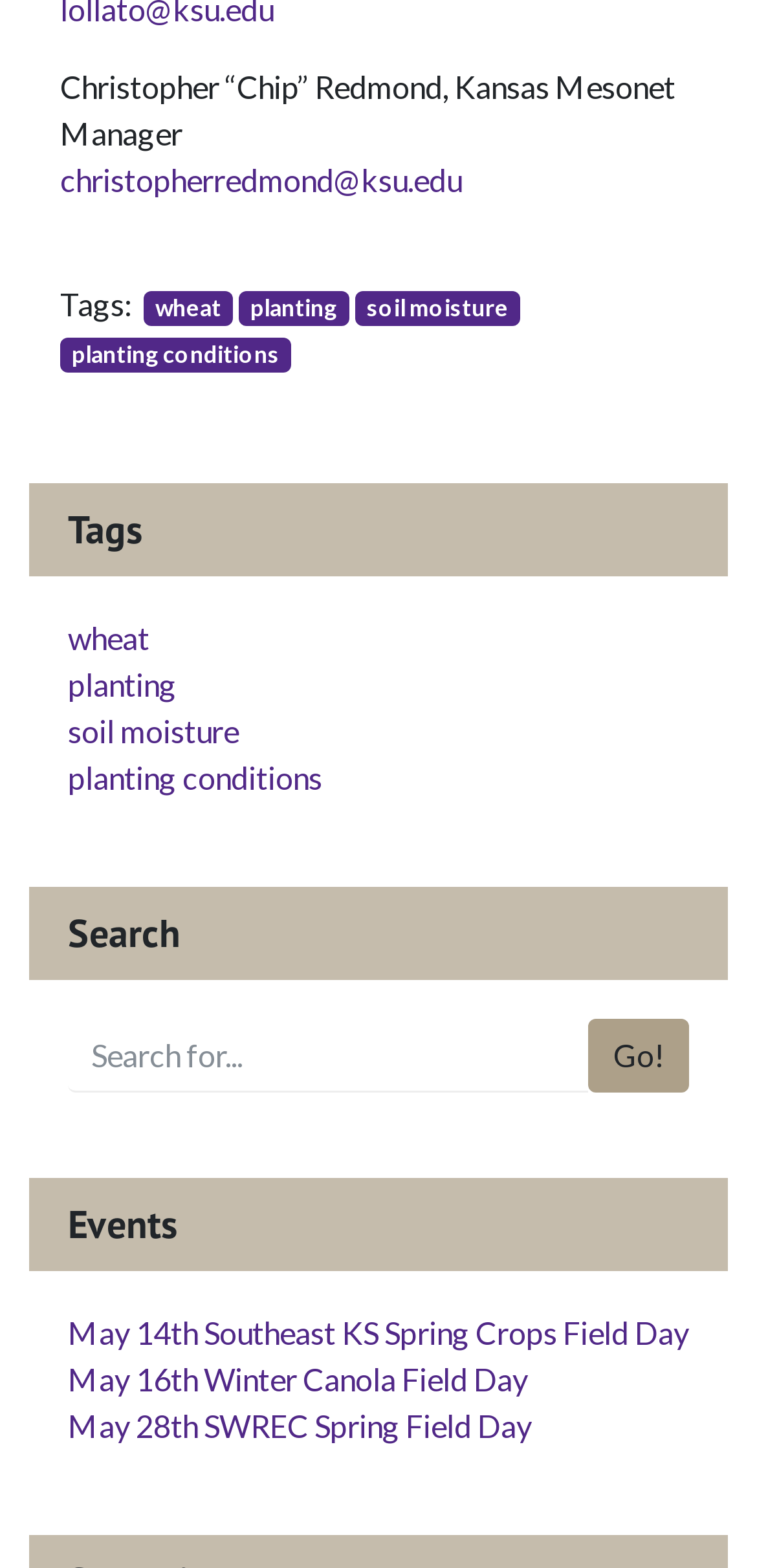Who is the Kansas Mesonet Manager?
Based on the screenshot, answer the question with a single word or phrase.

Christopher Chip Redmond